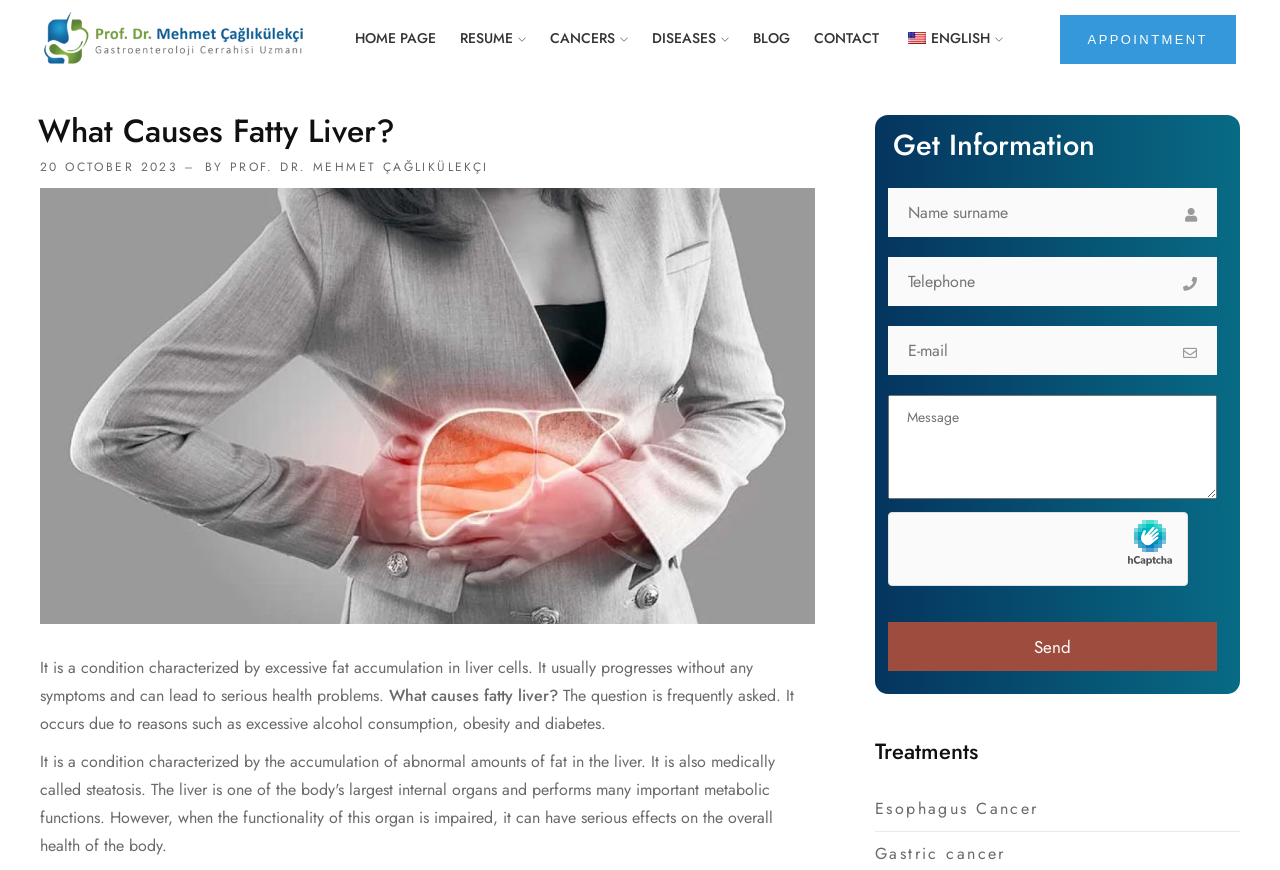Identify the bounding box coordinates of the region I need to click to complete this instruction: "Fill in the Name surname field".

[0.694, 0.216, 0.951, 0.272]